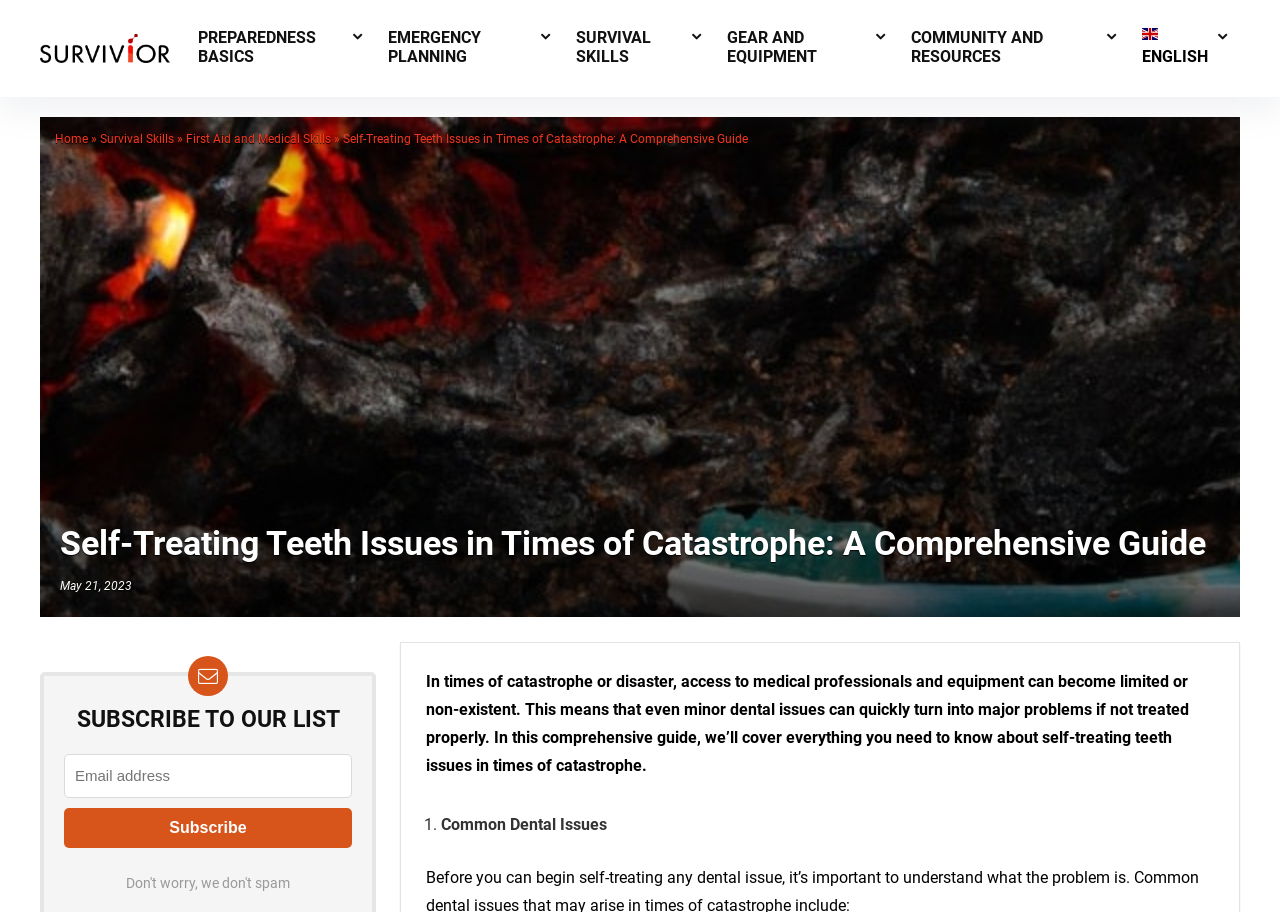Provide a brief response to the question below using a single word or phrase: 
What is the first topic discussed in the comprehensive guide?

Common Dental Issues